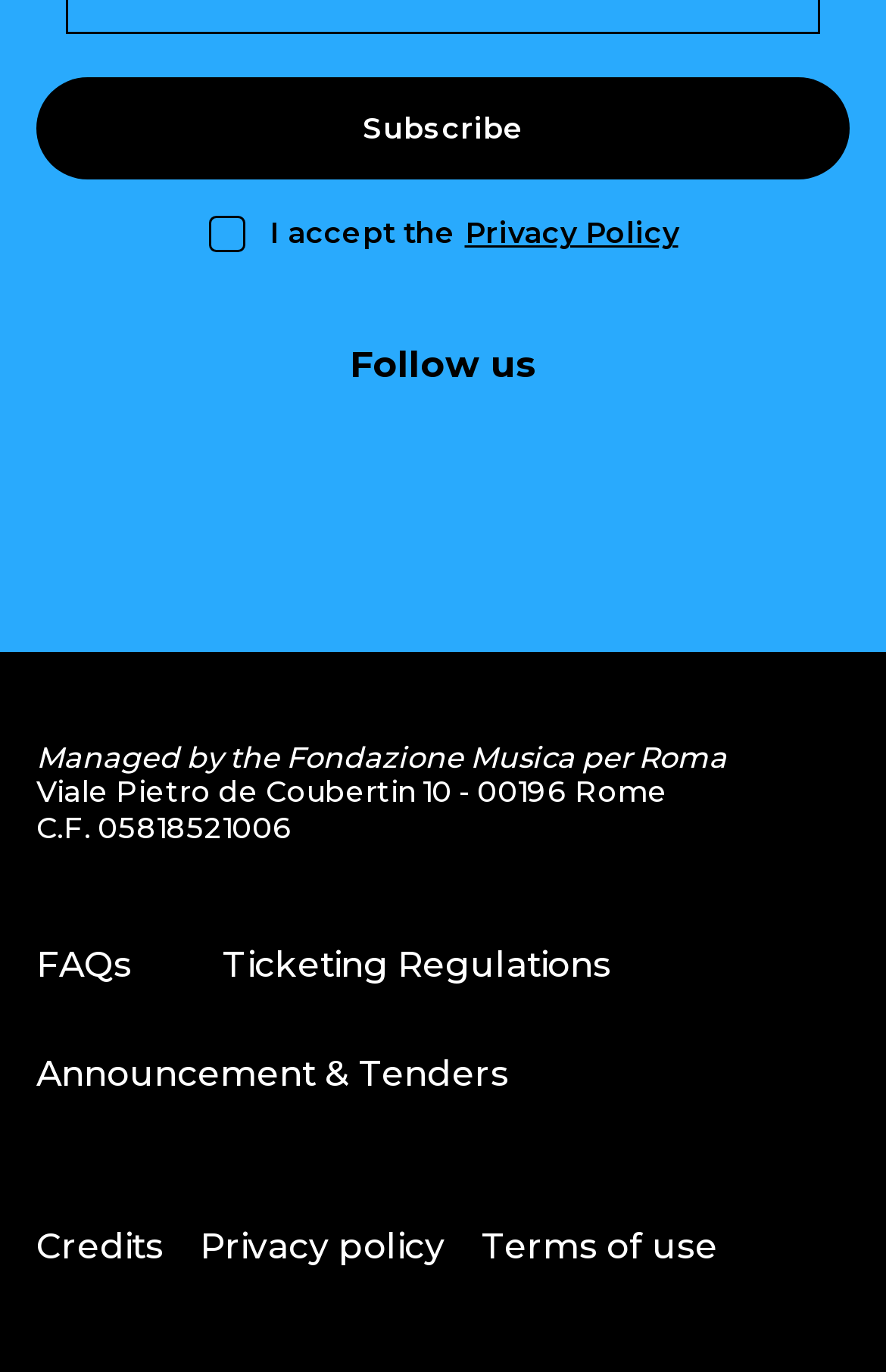Identify the bounding box coordinates of the region that should be clicked to execute the following instruction: "Check the Terms of use".

[0.544, 0.892, 0.81, 0.923]